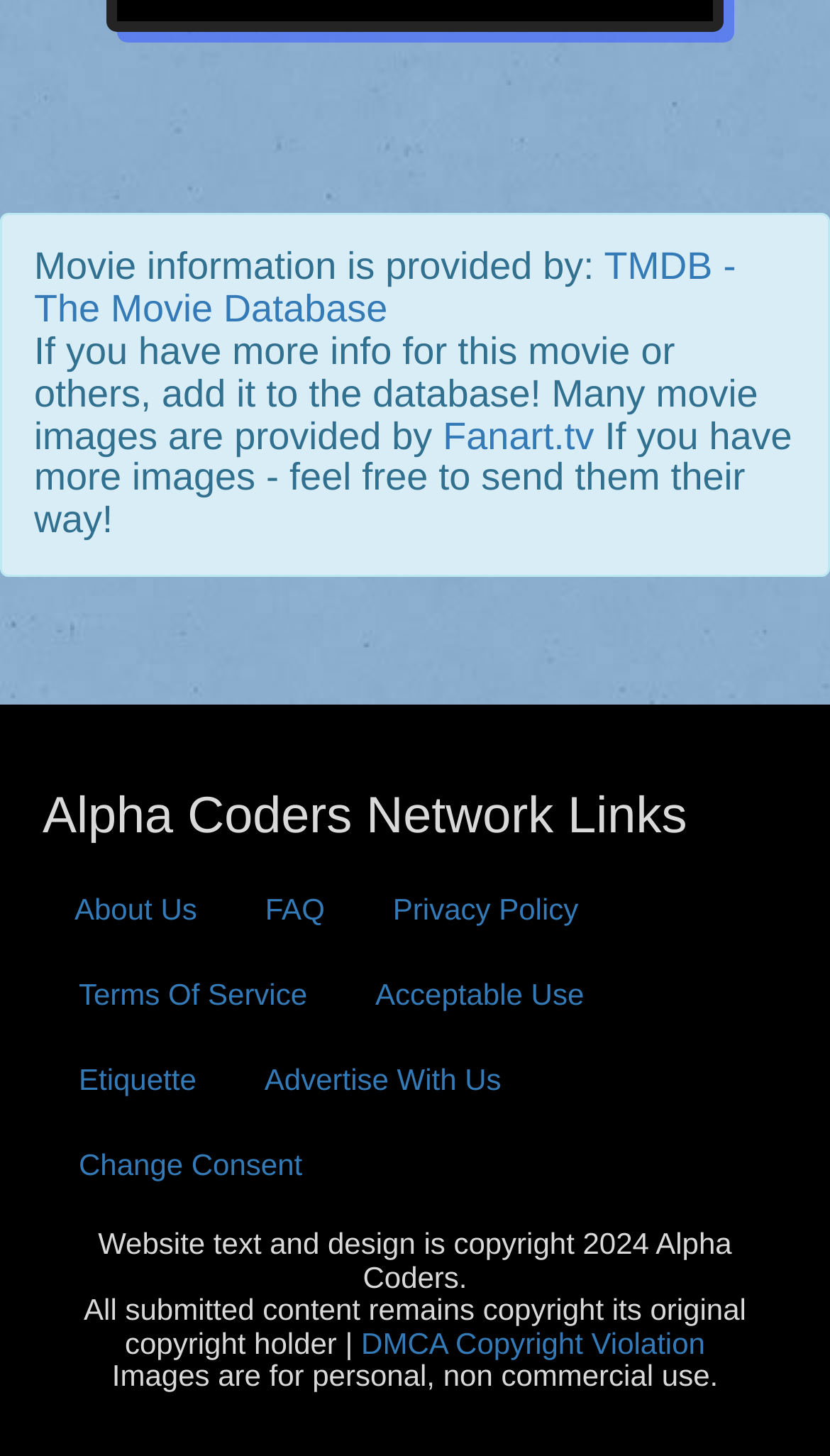Locate the bounding box coordinates of the item that should be clicked to fulfill the instruction: "Check the FAQ section".

[0.281, 0.596, 0.43, 0.654]